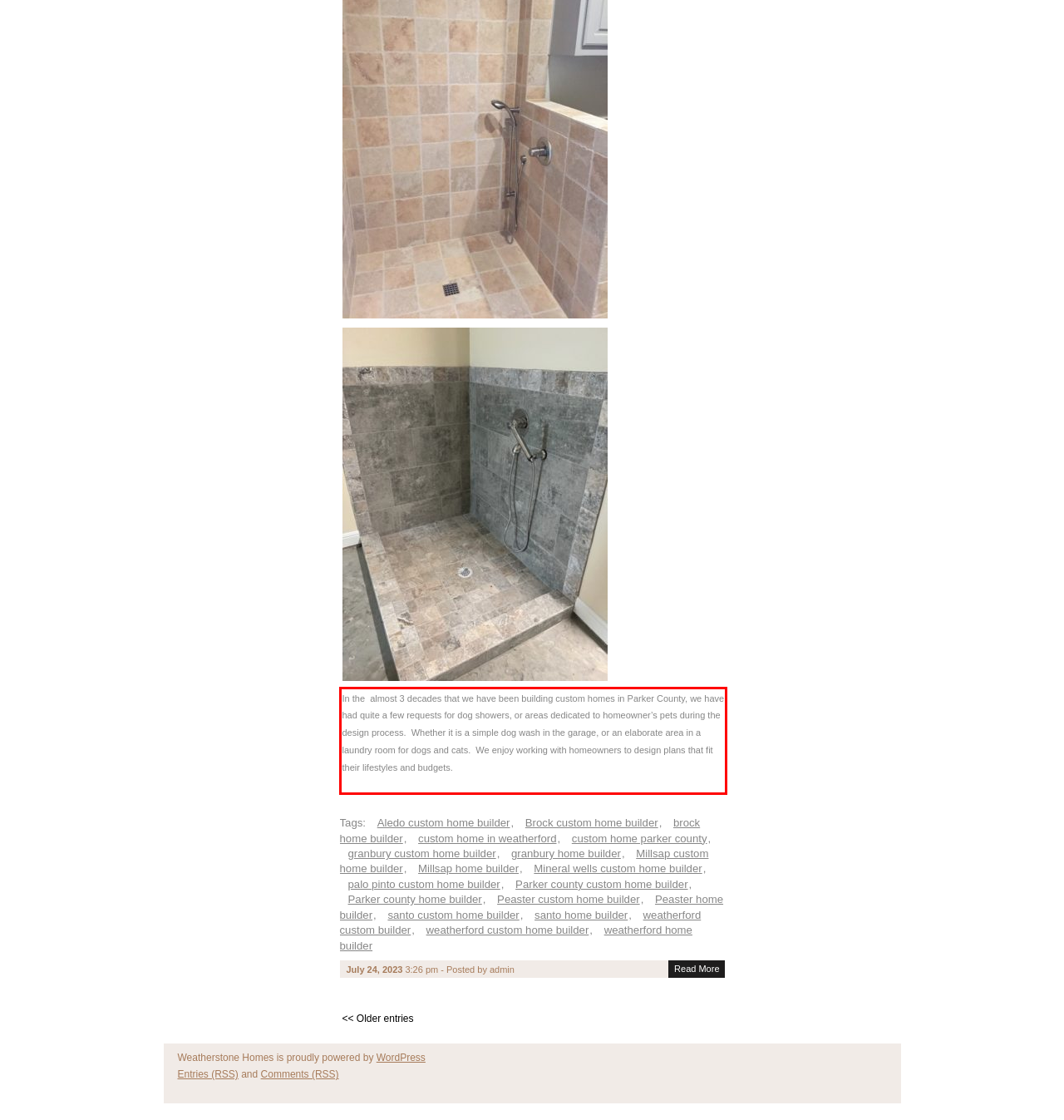Please use OCR to extract the text content from the red bounding box in the provided webpage screenshot.

In the almost 3 decades that we have been building custom homes in Parker County, we have had quite a few requests for dog showers, or areas dedicated to homeowner’s pets during the design process. Whether it is a simple dog wash in the garage, or an elaborate area in a laundry room for dogs and cats. We enjoy working with homeowners to design plans that fit their lifestyles and budgets.